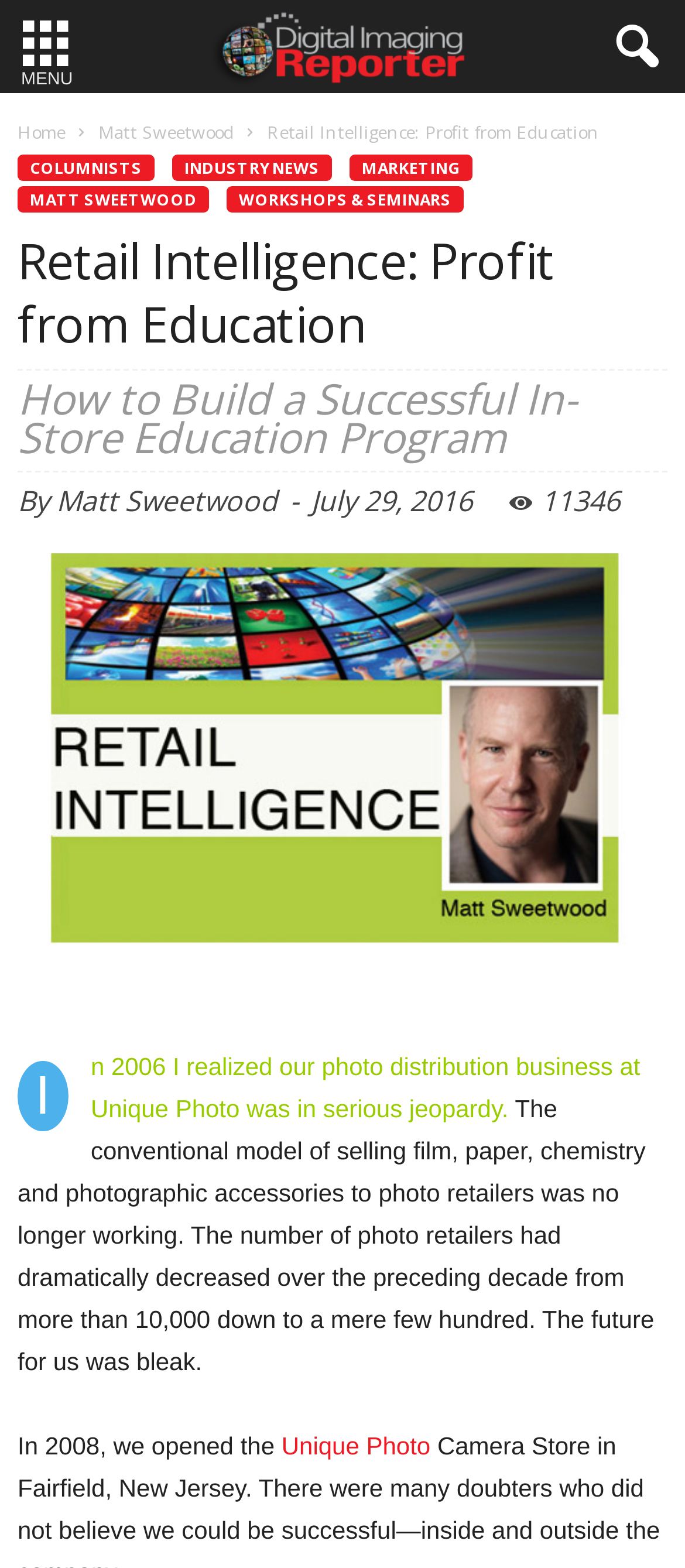Write a detailed summary of the webpage, including text, images, and layout.

This webpage is about Retail Intelligence, specifically focusing on building a successful in-store education program. At the top left corner, there is a menu button with the label "MENU". On the top right corner, there is a button with an icon. Below the button, there are several links, including "Home", "Matt Sweetwood", and others, which are likely navigation links.

The main content of the webpage is divided into two sections. The top section has a header with the title "Retail Intelligence: Profit from Education" and a subheading "How to Build a Successful In-Store Education Program" by Matt Sweetwood, along with the date "July 29, 2016" and a number "11346". Below the header, there is an image related to Retail Intelligence.

The bottom section contains a long article with several paragraphs of text. The article starts with the author's experience in 2006, when they realized their photo distribution business was in jeopardy due to the decline of photo retailers. The text continues to explain the challenges they faced and how they adapted to the changing market. There is also a link to "Unique Photo" within the article.

Overall, the webpage appears to be an educational article or blog post about building a successful in-store education program, with a focus on the retail industry.